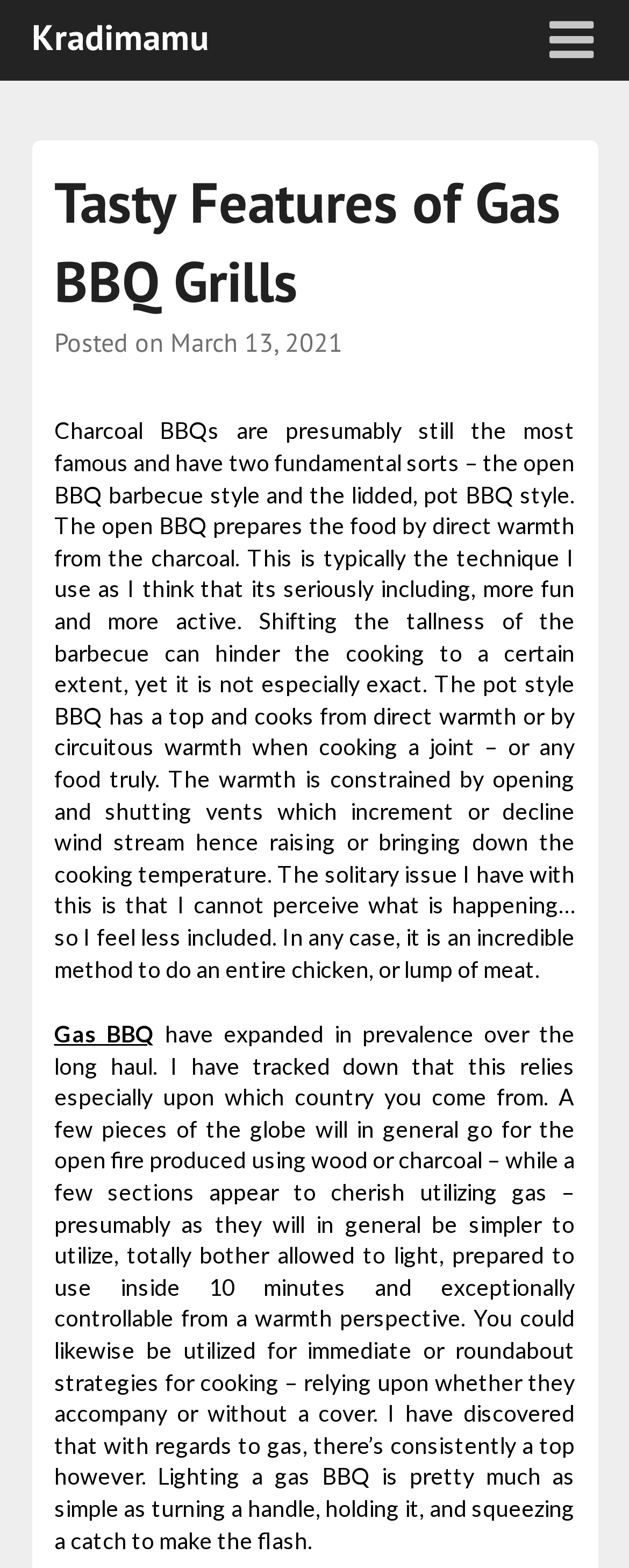Observe the image and answer the following question in detail: What is the advantage of Gas BBQ over Charcoal BBQ?

The webpage suggests that Gas BBQs are easier to use than Charcoal BBQs, as they are simpler to light, totally bother-free, ready to use within 10 minutes, and extremely controllable from a heat perspective. This information is obtained from the StaticText element with the text 'I have discovered that this relies especially upon which country you come from. A few pieces of the globe will in general go for the open fire produced using wood or charcoal – while a few sections appear to cherish utilizing gas – presumably as they will in general be simpler to utilize, totally bother allowed to light, prepared to use inside 10 minutes and exceptionally controllable from a warmth perspective.'